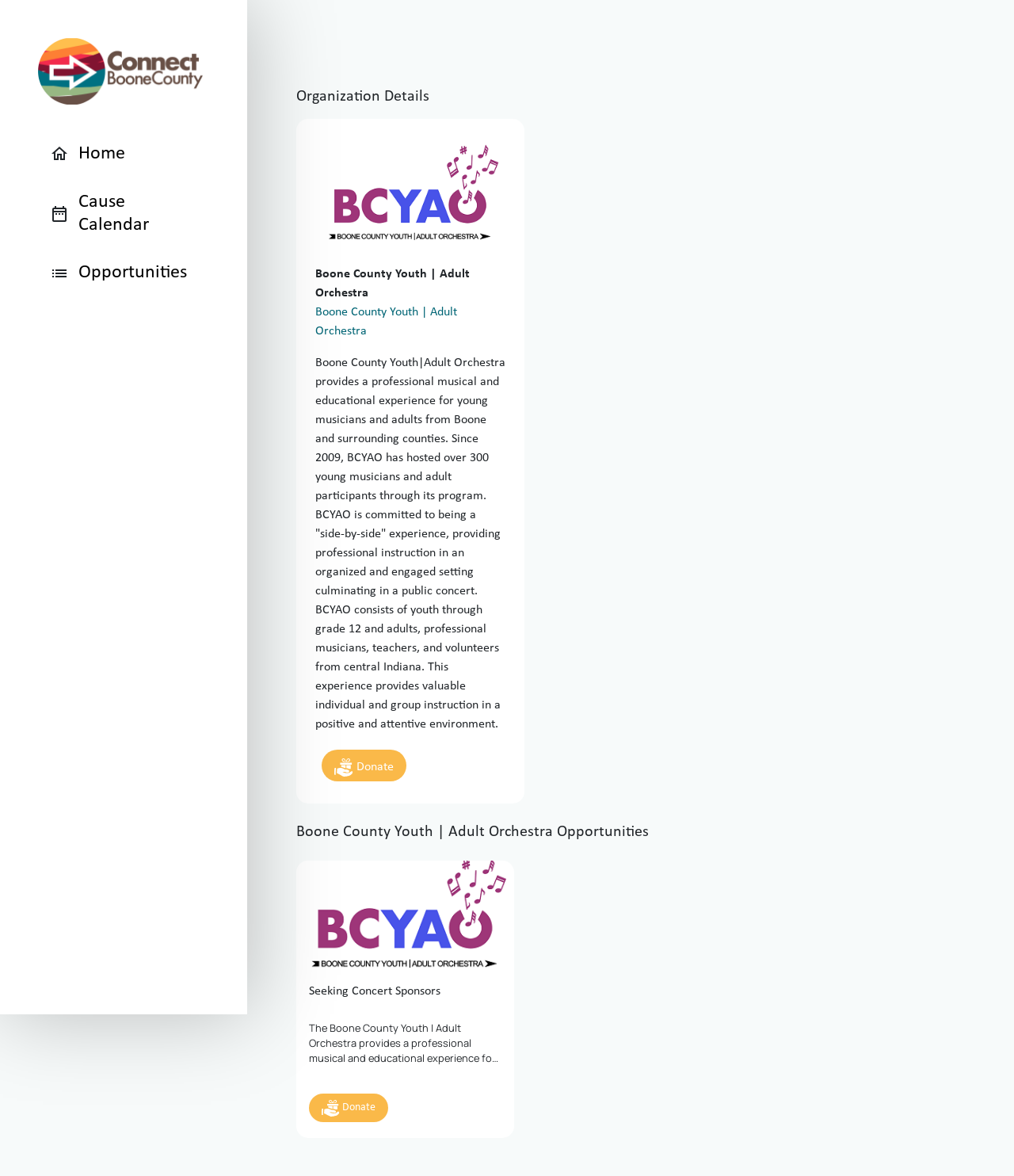Provide a single word or phrase answer to the question: 
How many images are on the webpage?

4